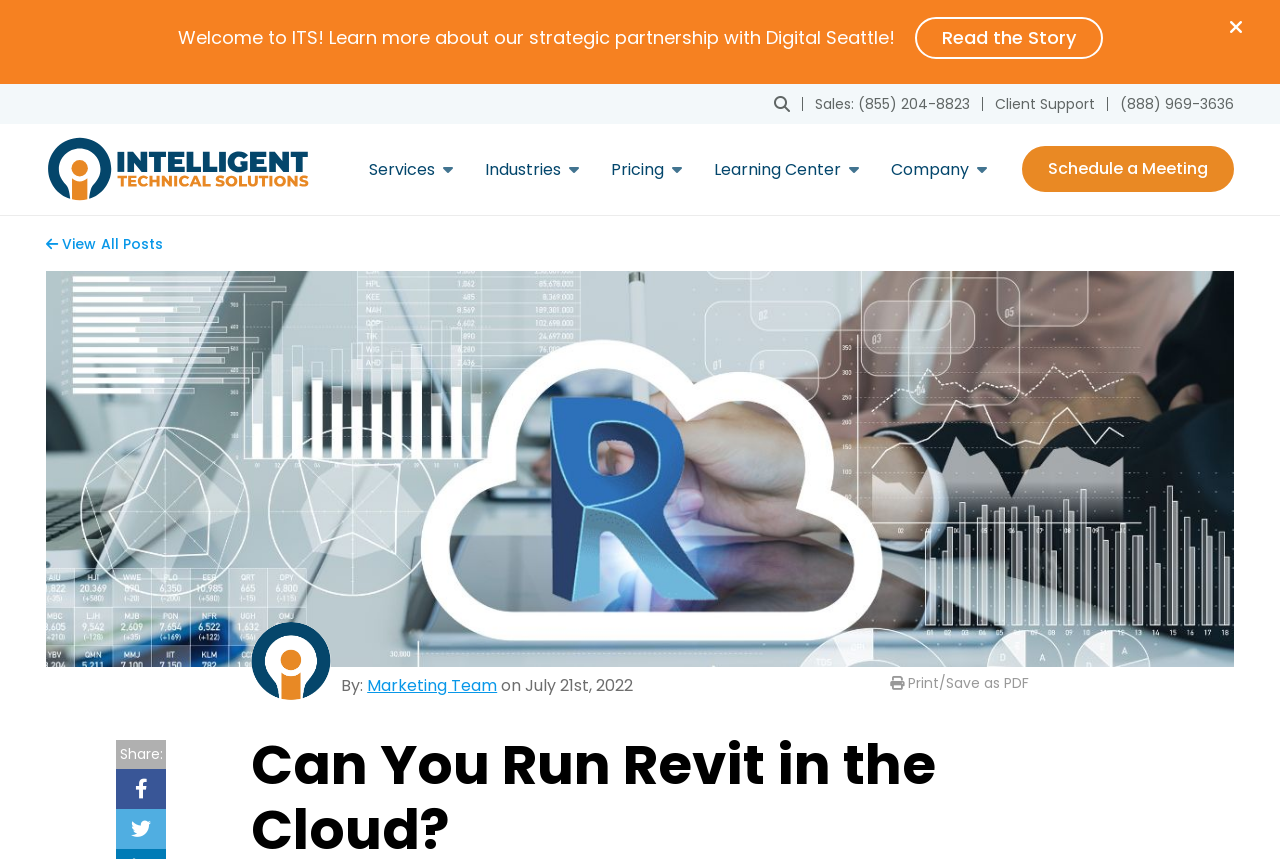Please identify the bounding box coordinates of the element I need to click to follow this instruction: "Click on the 'Read the Story' link".

[0.714, 0.02, 0.861, 0.069]